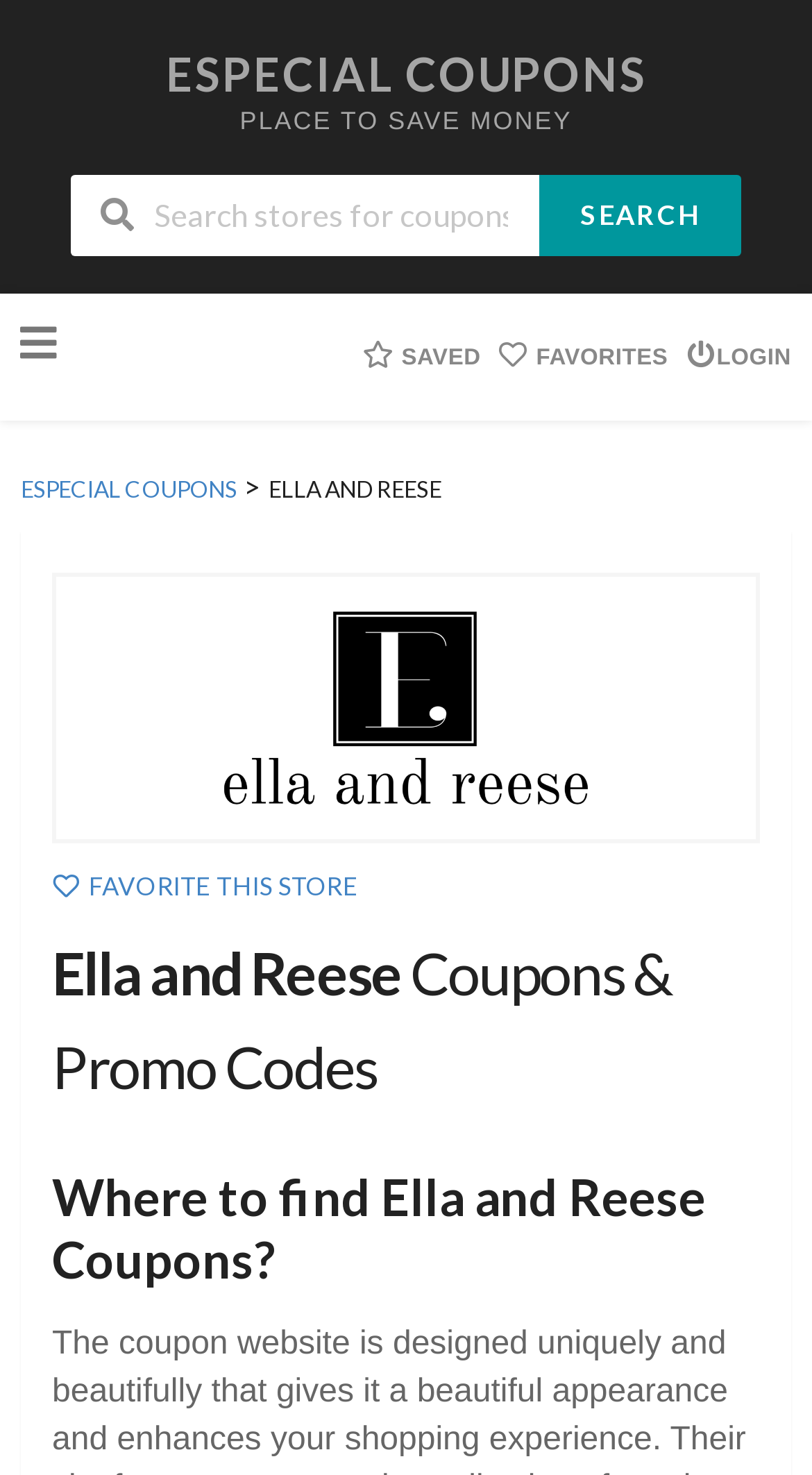What is the headline of the webpage?

Ella and Reese Coupons & Promo Codes